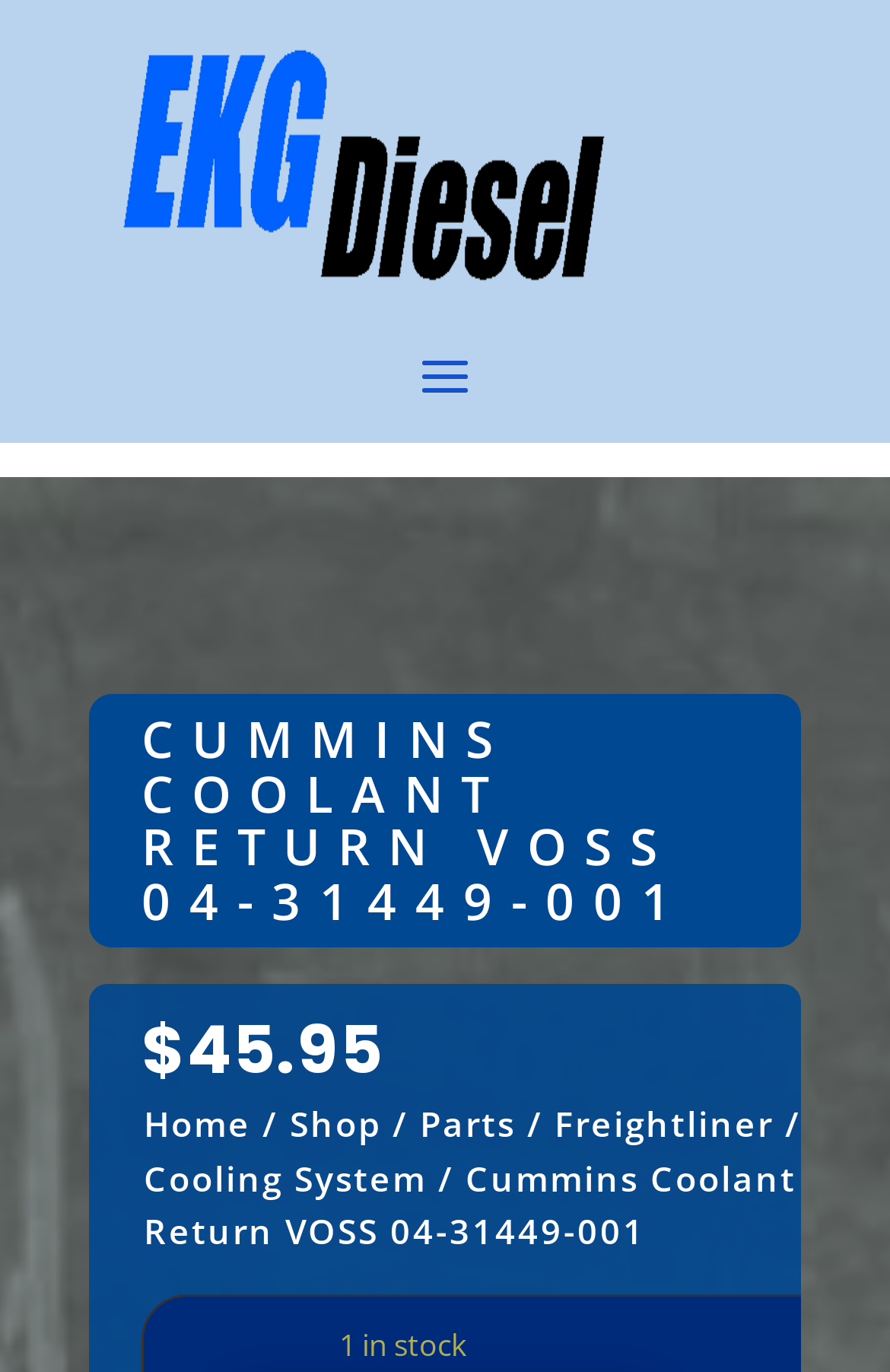What is the price of the Cummins Coolant Return VOSS 04-31449-001?
Look at the screenshot and provide an in-depth answer.

The price of the Cummins Coolant Return VOSS 04-31449-001 can be found by looking at the StaticText element with the OCR text '$' and the adjacent StaticText element with the OCR text '45.95', which together indicate the price of the product.